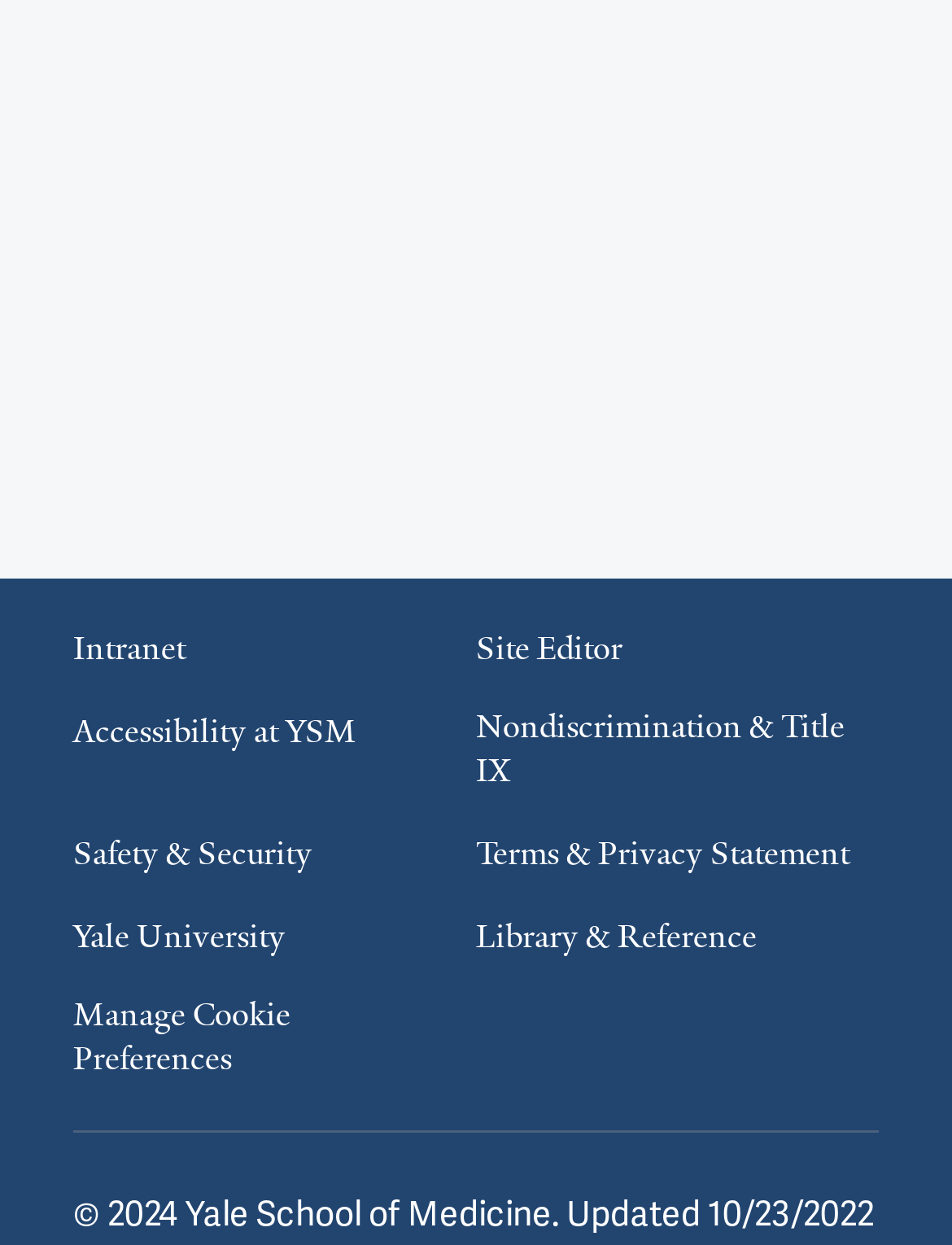Find and provide the bounding box coordinates for the UI element described here: "Sweets and Treats". The coordinates should be given as four float numbers between 0 and 1: [left, top, right, bottom].

None